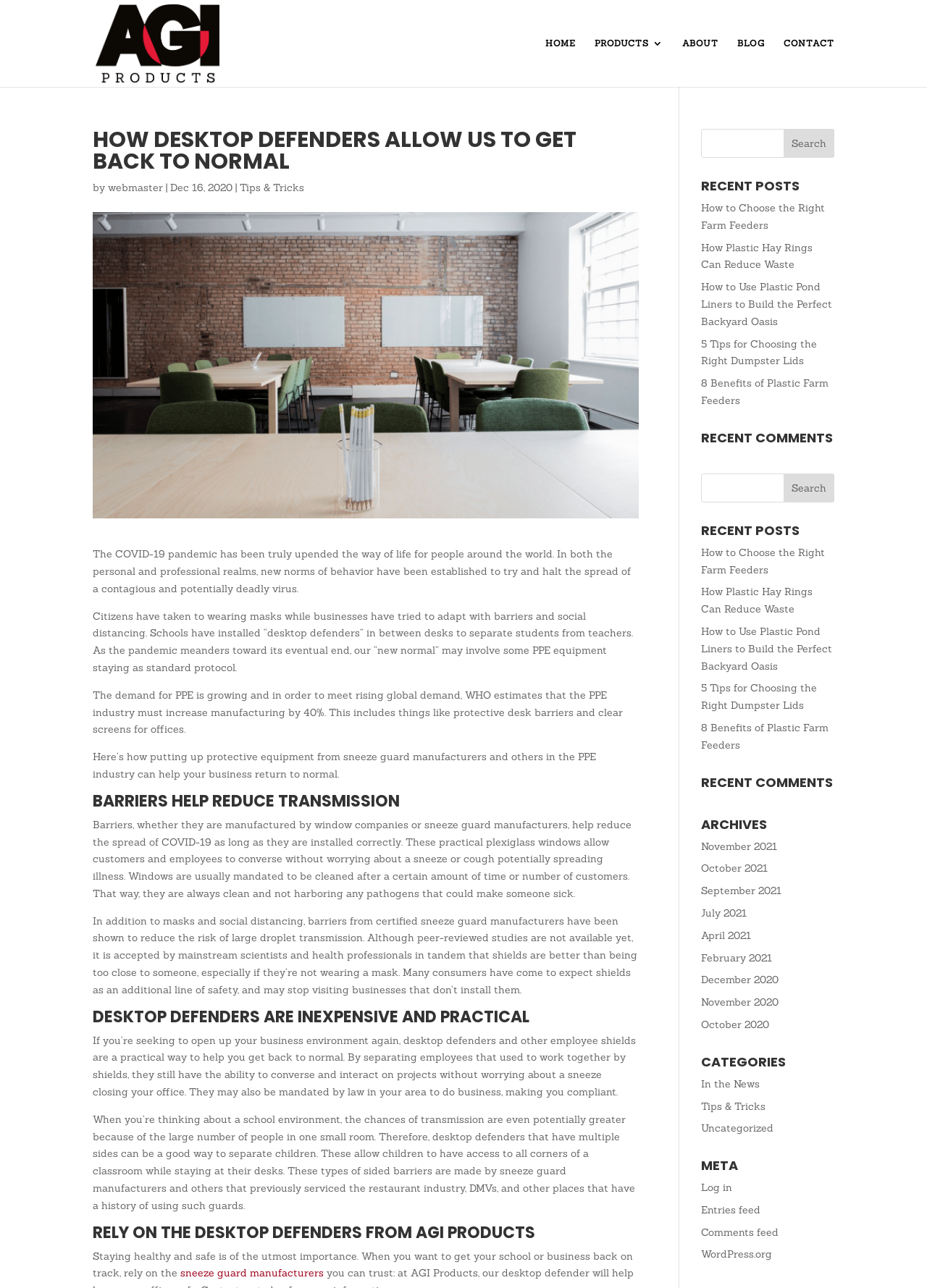Generate a thorough caption detailing the webpage content.

This webpage is about how sneeze guard manufacturers are helping the world return to normalcy during the COVID-19 pandemic. At the top, there is a logo and a navigation menu with links to "HOME", "PRODUCTS 3", "ABOUT", "BLOG", and "CONTACT". Below the navigation menu, there is a heading that reads "HOW DESKTOP DEFENDERS ALLOW US TO GET BACK TO NORMAL". 

To the right of the heading, there is a link to "webmaster" and a date "Dec 16, 2020". Below the heading, there is an image related to sneeze guard manufacturers. The main content of the webpage is divided into several sections. The first section discusses how the COVID-19 pandemic has changed people's behavior and how businesses have adapted to the new norms. 

The second section has a heading "BARRIERS HELP REDUCE TRANSMISSION" and explains how barriers from sneeze guard manufacturers can help reduce the spread of COVID-19. The third section has a heading "DESKTOP DEFENDERS ARE INEXPENSIVE AND PRACTICAL" and discusses the benefits of using desktop defenders in schools and businesses. 

The fourth section has a heading "RELY ON THE DESKTOP DEFENDERS FROM AGI PRODUCTS" and promotes the desktop defenders from AGI Products. On the right side of the webpage, there are several sections, including "RECENT POSTS", "RECENT COMMENTS", "ARCHIVES", "CATEGORIES", and "META", which provide links to other articles, comments, and categories on the website.